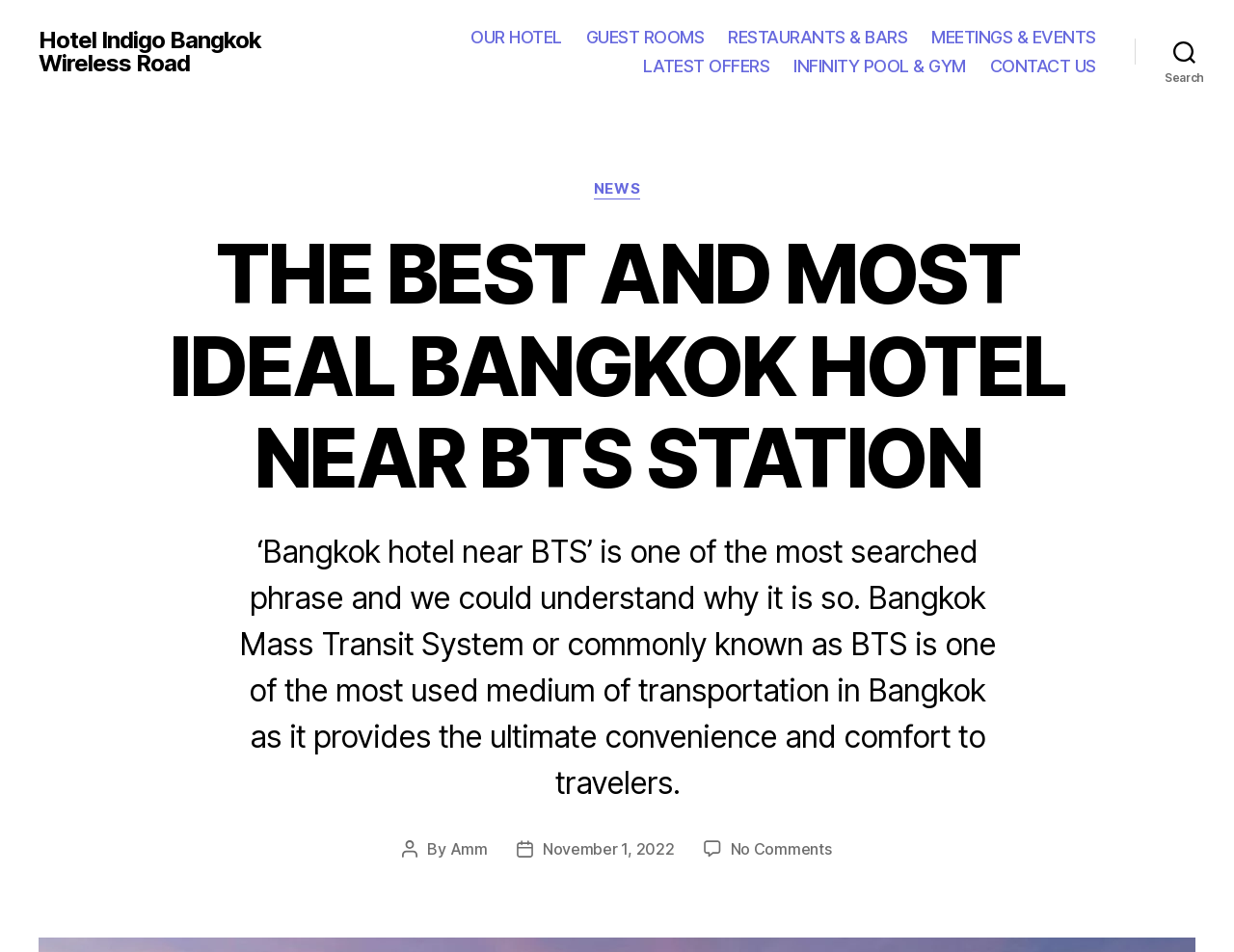Find the bounding box coordinates of the clickable element required to execute the following instruction: "Read NEWS". Provide the coordinates as four float numbers between 0 and 1, i.e., [left, top, right, bottom].

[0.481, 0.189, 0.519, 0.209]